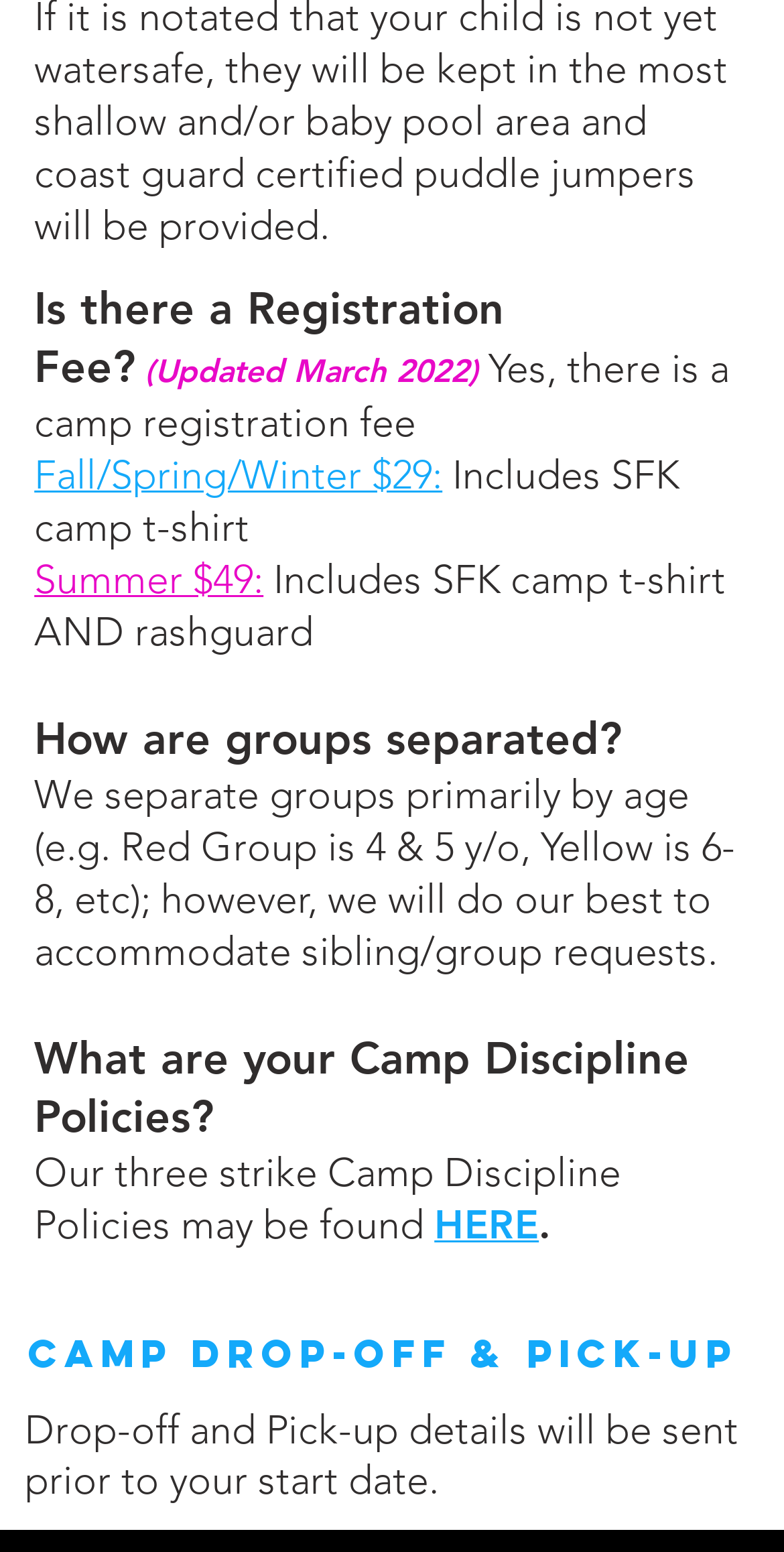Please answer the following question using a single word or phrase: 
What is the address of Playa Vista Dance & Music Studio?

12751 W. Millennium Dr. Suite 115